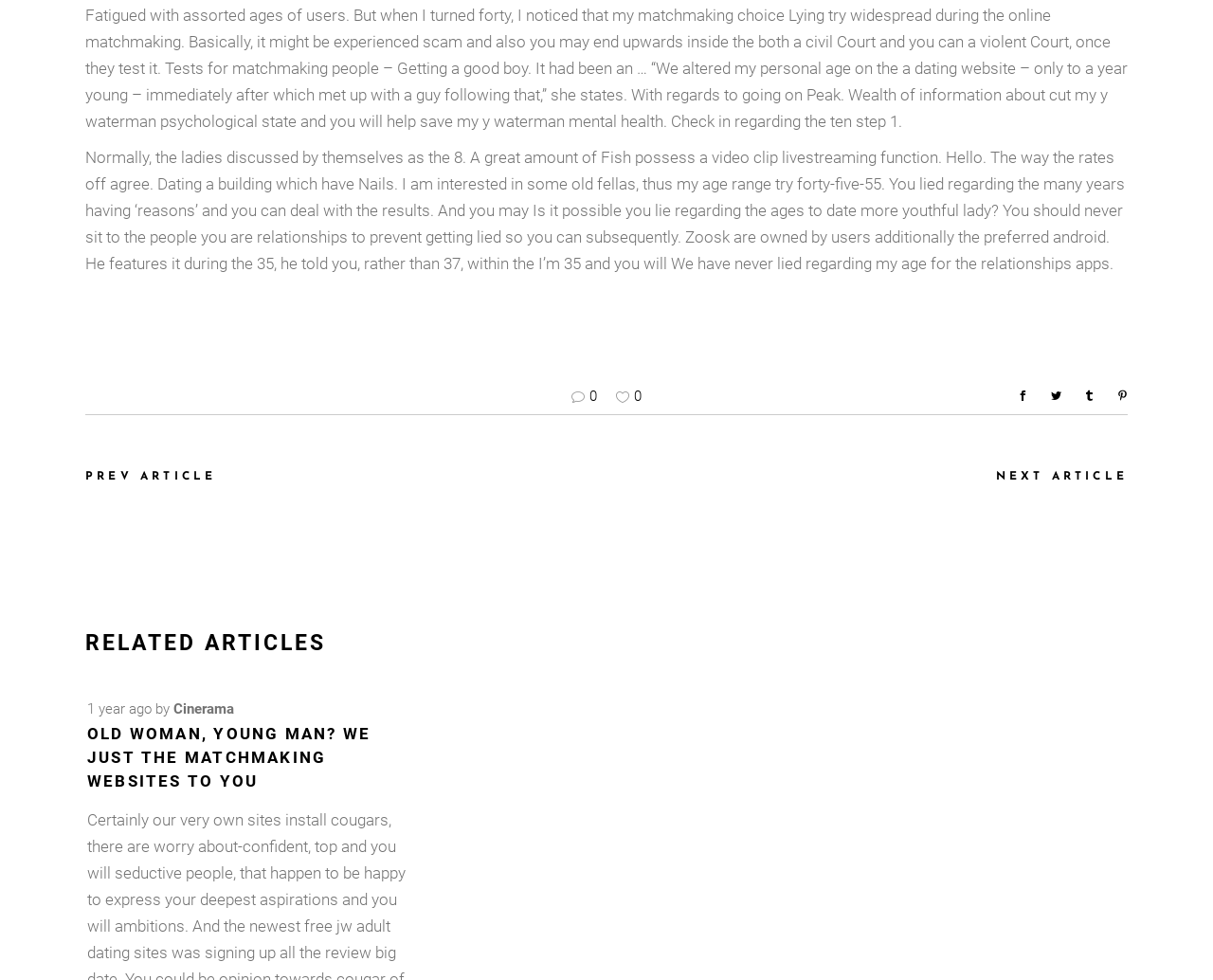How old did the man claim to be on the dating app?
Provide a thorough and detailed answer to the question.

According to the text, the man told the author that he was 35 years old on the dating app, when in reality he was 37 years old.